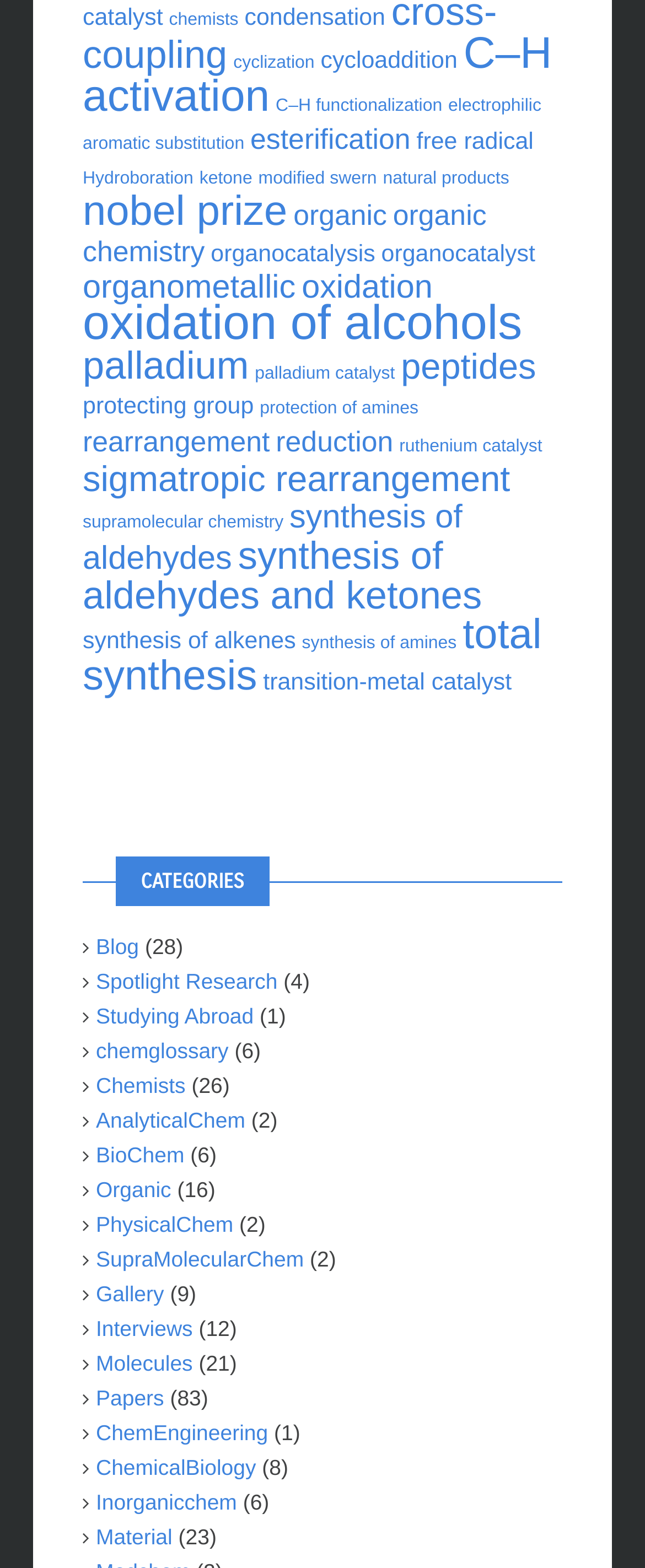How many items are in 'oxidation of alcohols'?
Make sure to answer the question with a detailed and comprehensive explanation.

The link 'oxidation of alcohols' has 12 items, as indicated by the number in parentheses next to the link.